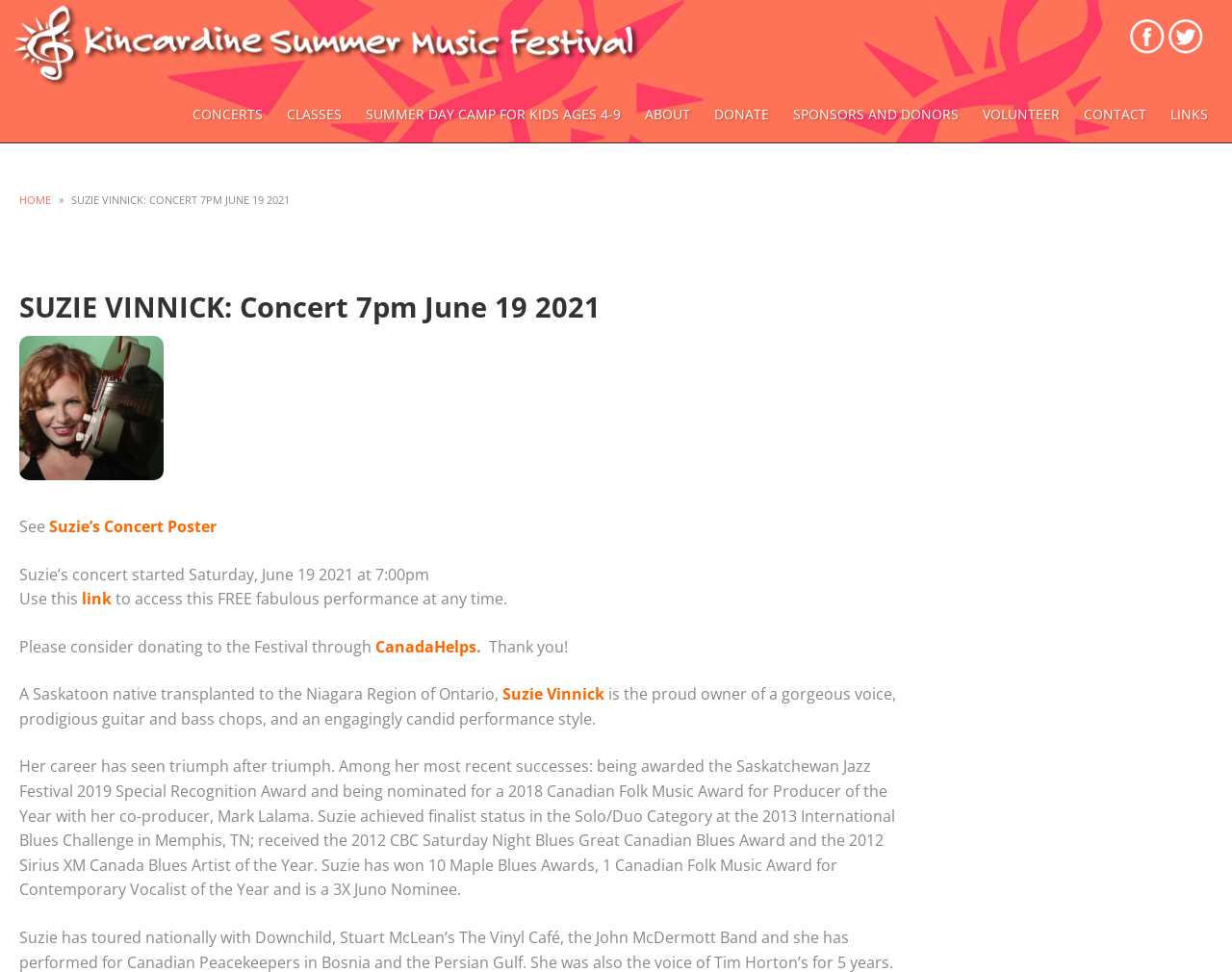Please identify the bounding box coordinates of the clickable region that I should interact with to perform the following instruction: "Check out Mozart - Symphony 40 Movement 1 Analysis". The coordinates should be expressed as four float numbers between 0 and 1, i.e., [left, top, right, bottom].

None